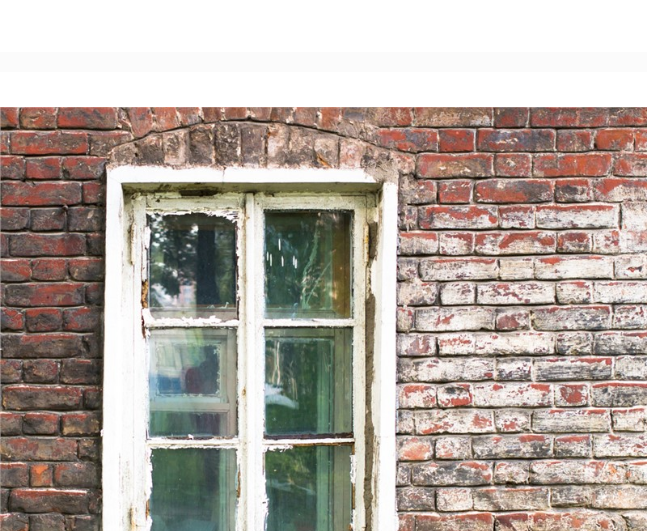Explain the image with as much detail as possible.

The image showcases an old, rustic window framed by a weathered brick wall. The window has four panes, each adorned with remnants of peeling white paint, which adds to its vintage charm. The glass appears slightly cloudy and imperfect, hinting at years of exposure to the elements. The brick wall features a mix of red and gray tones, displaying texture and character, with some areas showing significant wear and age. This juxtaposition of the window against the brick not only emphasizes the passage of time but also invites contemplation on themes of renewal and restoration, particularly in the context of home renovation and the decisions surrounding window replacement.